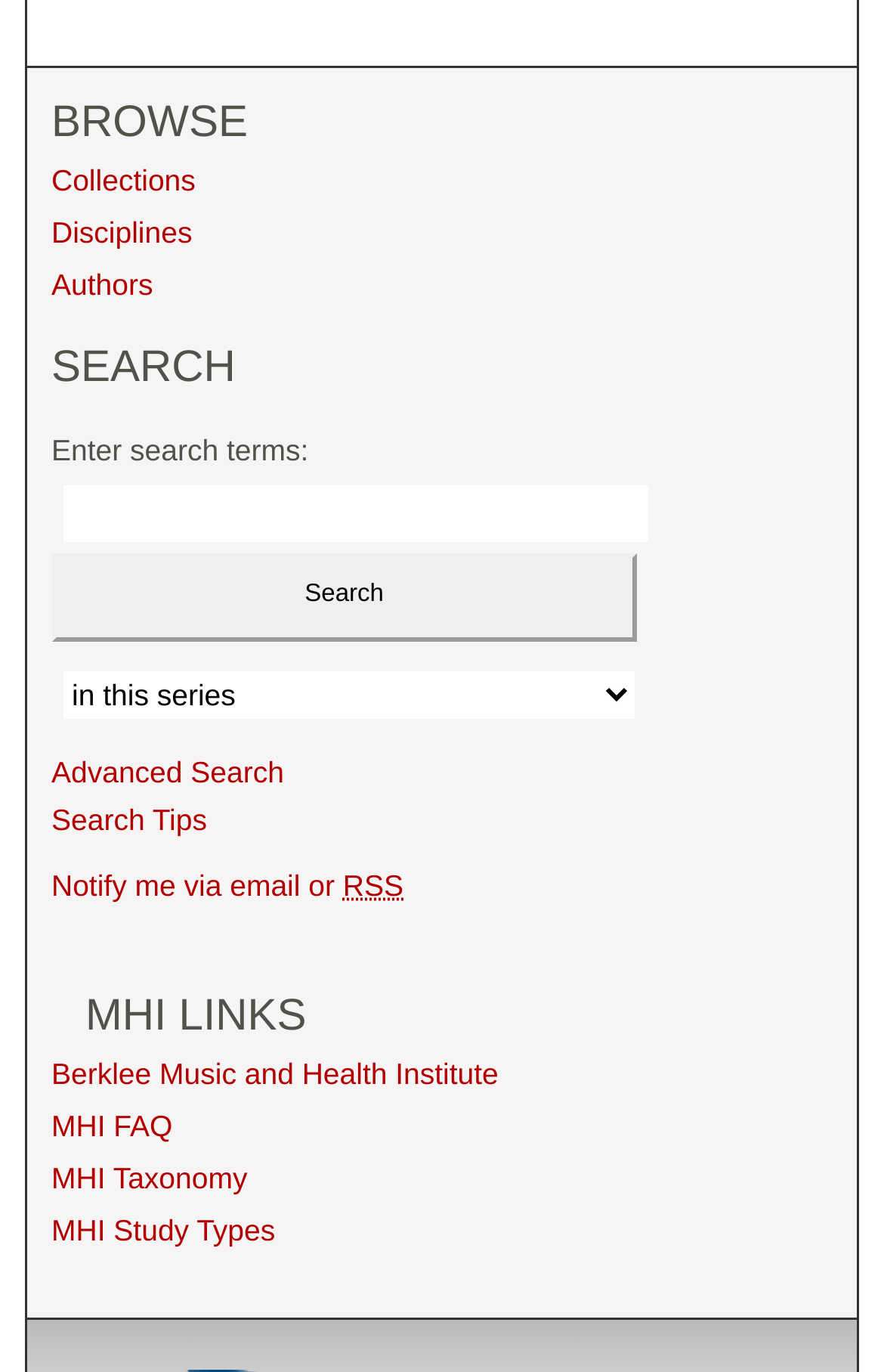Select the bounding box coordinates of the element I need to click to carry out the following instruction: "Notify me via email or RSS".

[0.058, 0.588, 0.942, 0.622]